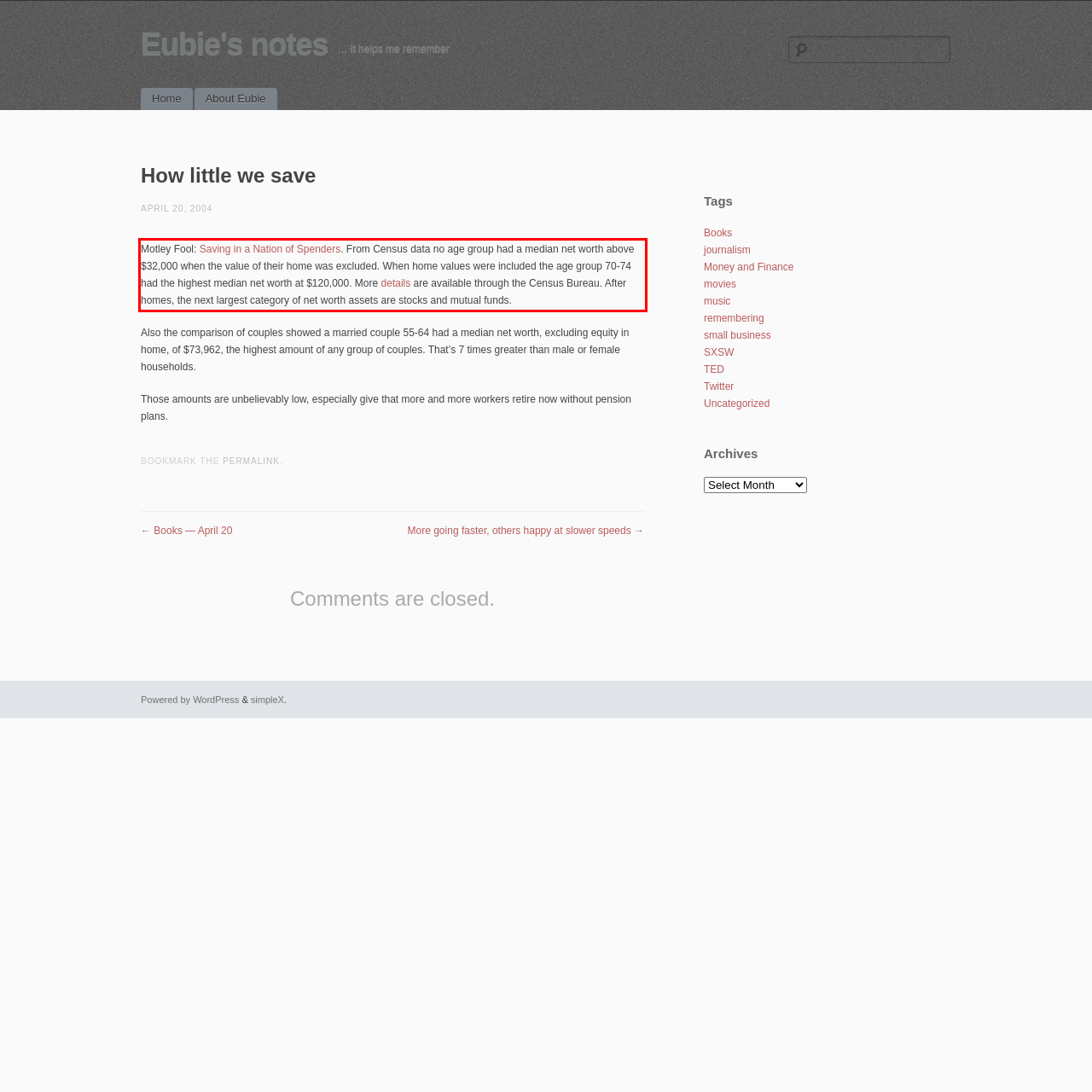Examine the screenshot of the webpage, locate the red bounding box, and generate the text contained within it.

Motley Fool: Saving in a Nation of Spenders. From Census data no age group had a median net worth above $32,000 when the value of their home was excluded. When home values were included the age group 70-74 had the highest median net worth at $120,000. More details are available through the Census Bureau. After homes, the next largest category of net worth assets are stocks and mutual funds.